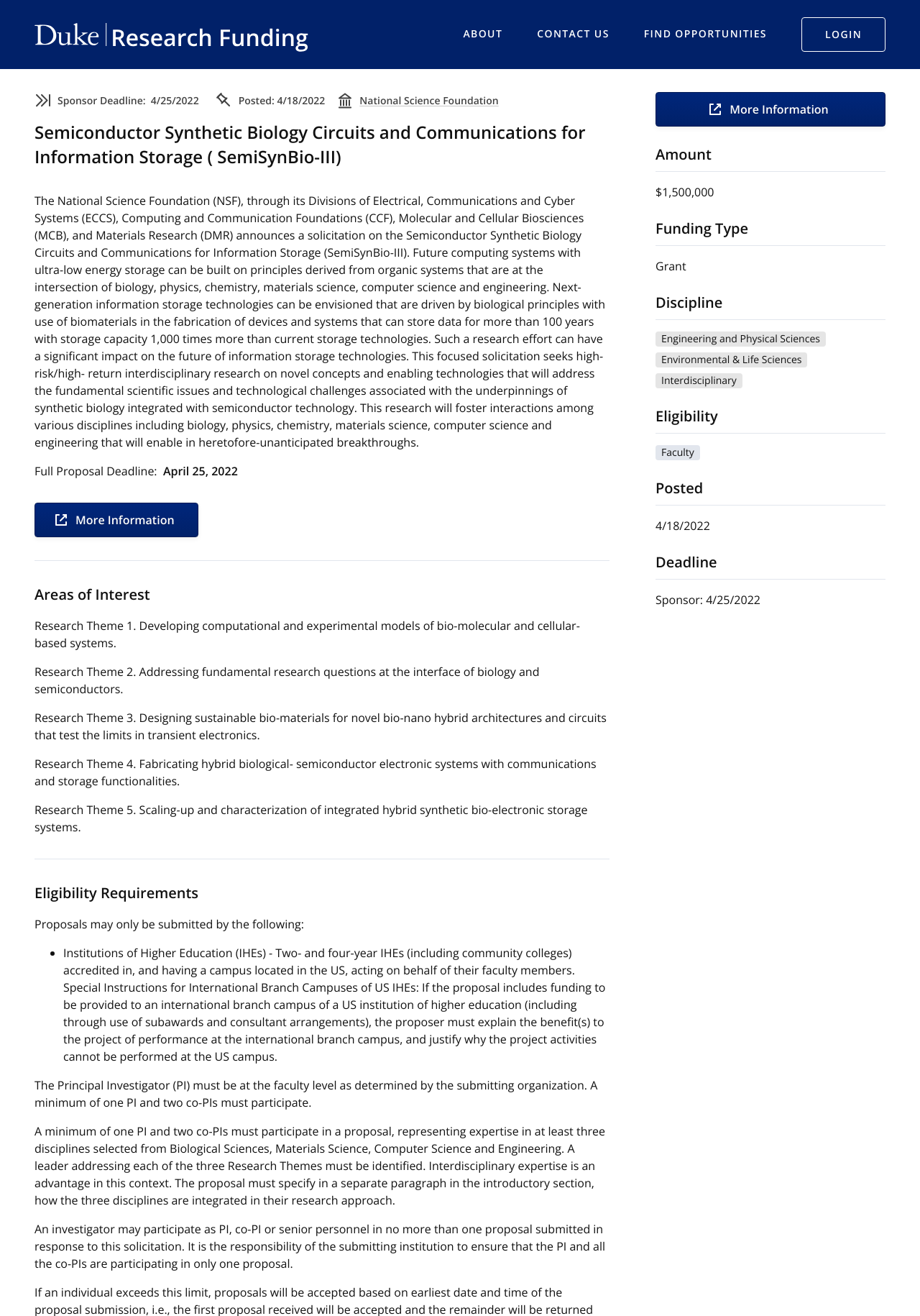Pinpoint the bounding box coordinates for the area that should be clicked to perform the following instruction: "Click on the 'More Information' link".

[0.038, 0.382, 0.215, 0.408]